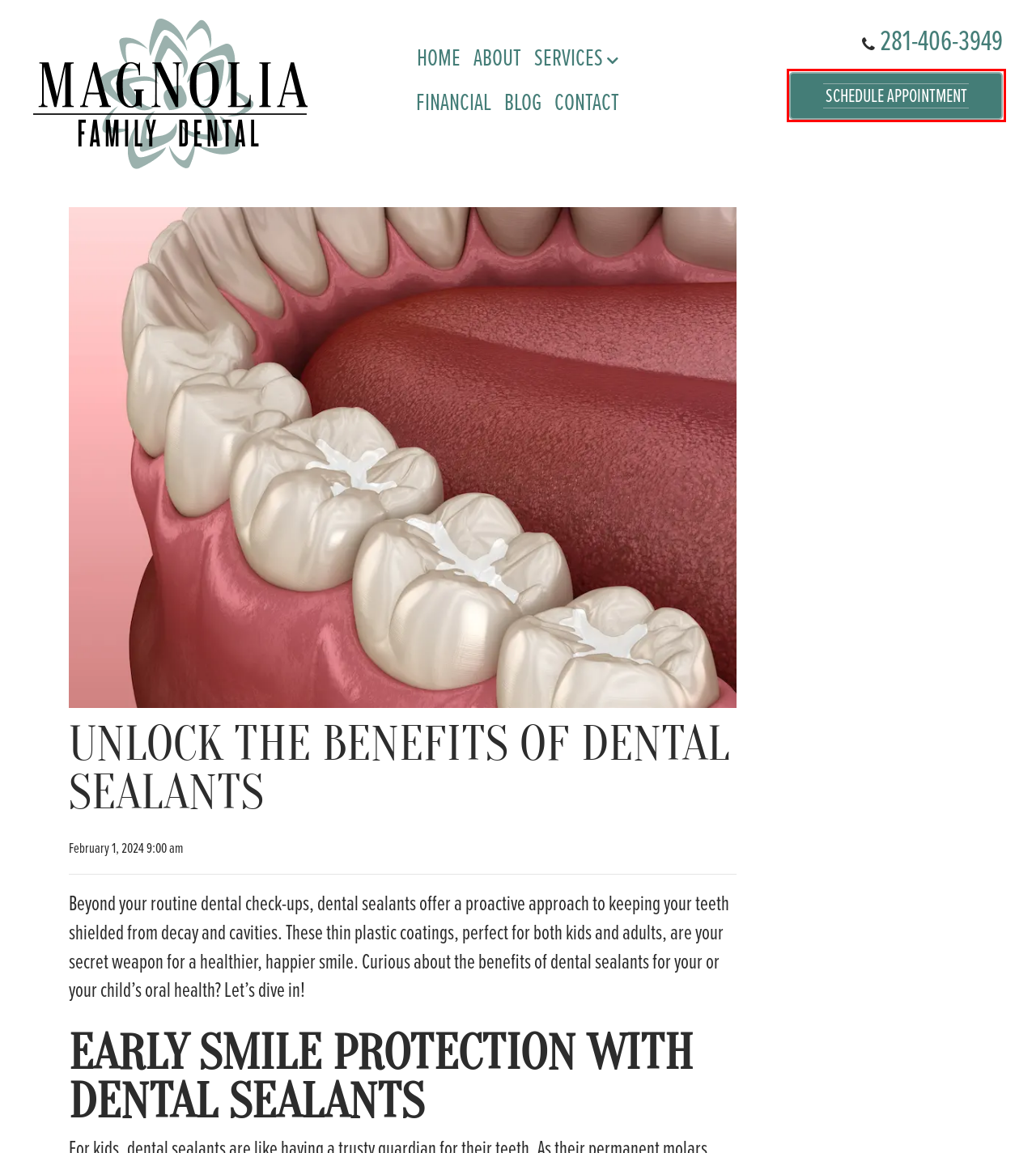You are given a screenshot of a webpage with a red bounding box around an element. Choose the most fitting webpage description for the page that appears after clicking the element within the red bounding box. Here are the candidates:
A. Affordable Dentist in Alvin, TX | Magnolia Family Dental
B. Dentist in Alvin, TX | Comprehensive Dental Services
C. Contact Us | Magnolia Family Dental
D. Magnolia Family Dental | About Our Team in Alvin, TX
E. Dental Marketing Company | Practice Cafe
F. Dentist in Alvin, TX | Magnolia Family Dental
G. Blog | Magnolia Family Dental
H. Preventive Dental Care Archives | Magnolia Family Dental

C